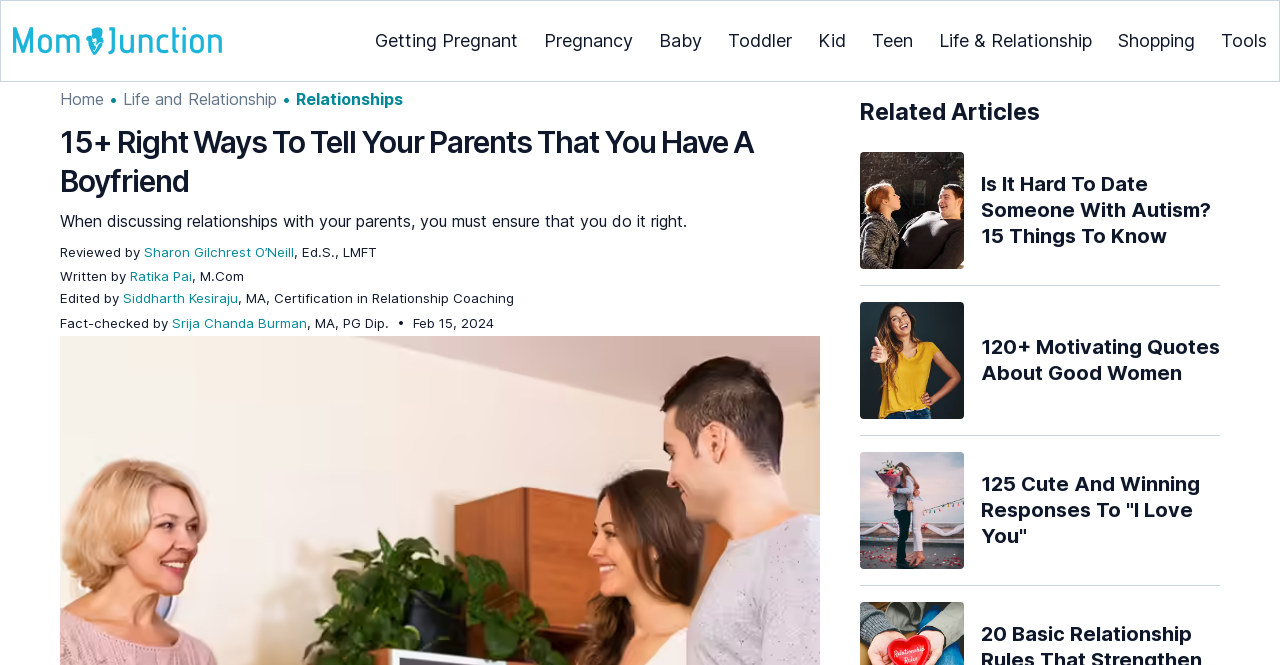Specify the bounding box coordinates of the region I need to click to perform the following instruction: "Click the 'Home' link". The coordinates must be four float numbers in the range of 0 to 1, i.e., [left, top, right, bottom].

[0.047, 0.134, 0.081, 0.164]